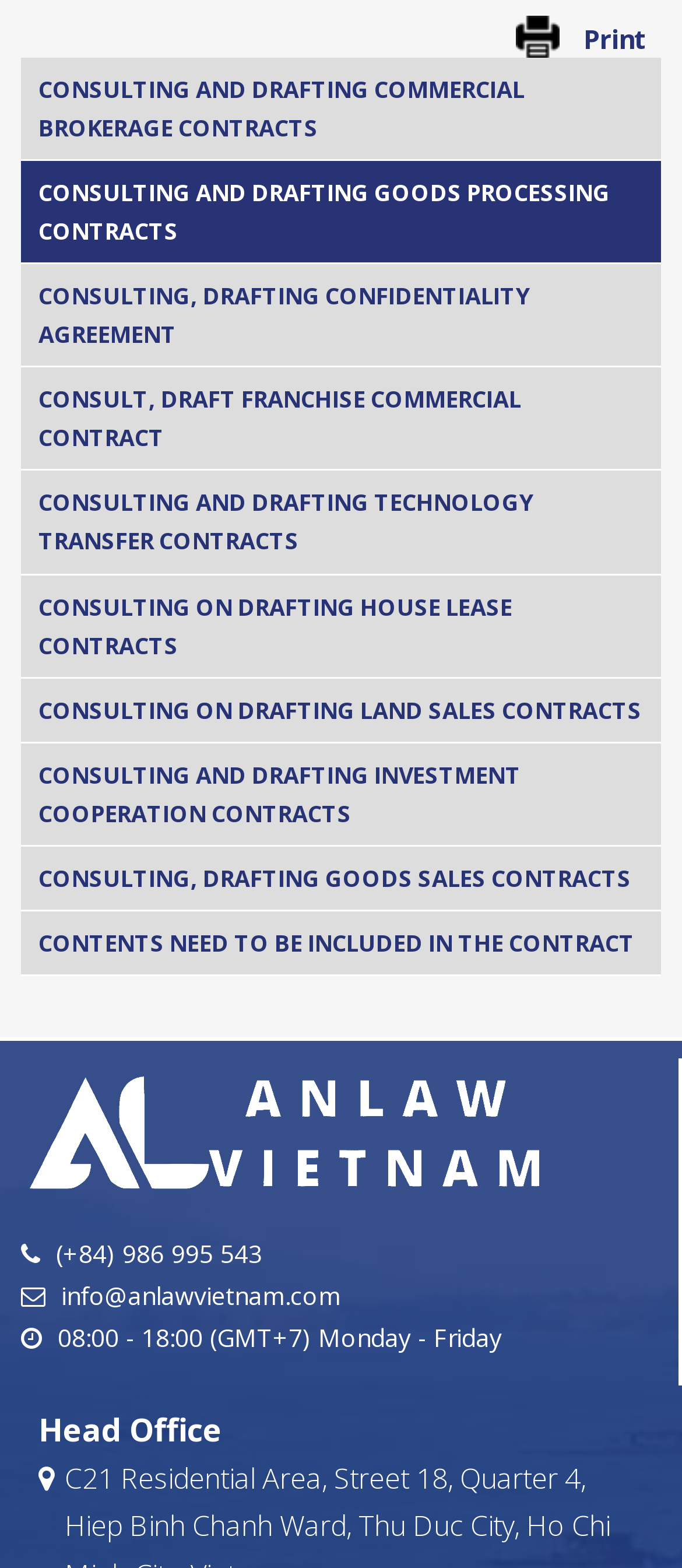Please provide a comprehensive answer to the question based on the screenshot: How many contract consulting services are listed?

By examining the links on the webpage, I count 9 different contract consulting services listed, including 'CONSULTING AND DRAFTING COMMERCIAL BROKERAGE CONTRACTS', 'CONSULTING AND DRAFTING GOODS PROCESSING CONTRACTS', and so on.